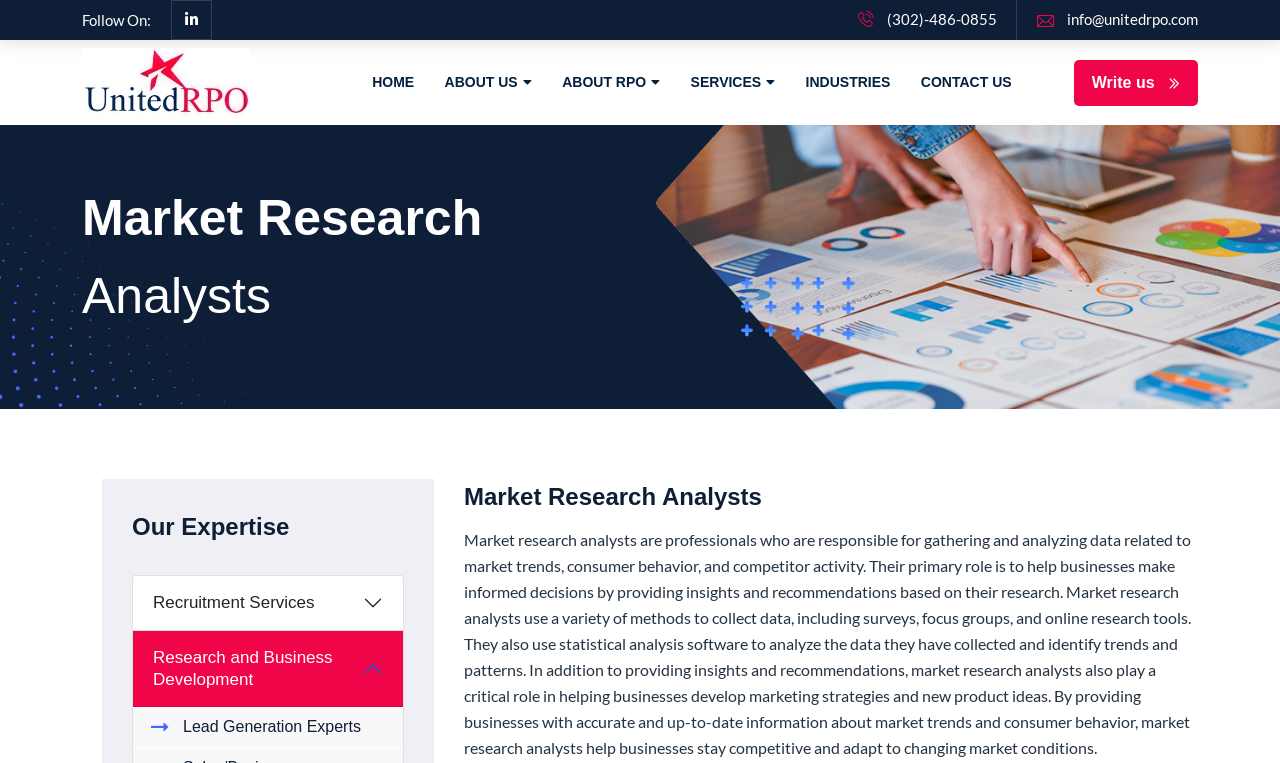Please identify the bounding box coordinates of the clickable region that I should interact with to perform the following instruction: "Go to Steroids Shop". The coordinates should be expressed as four float numbers between 0 and 1, i.e., [left, top, right, bottom].

None